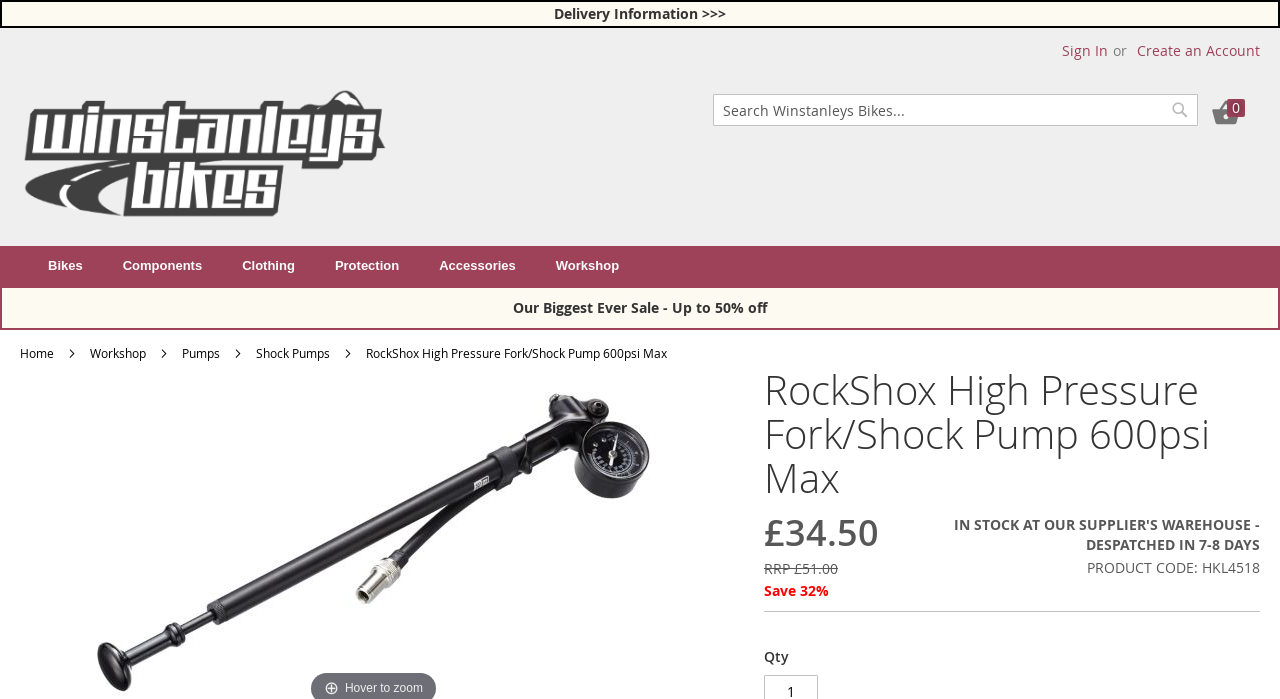Locate the bounding box coordinates of the clickable region to complete the following instruction: "Learn more about the RockShox High Pressure Fork/Shock Pump."

[0.597, 0.527, 0.984, 0.715]